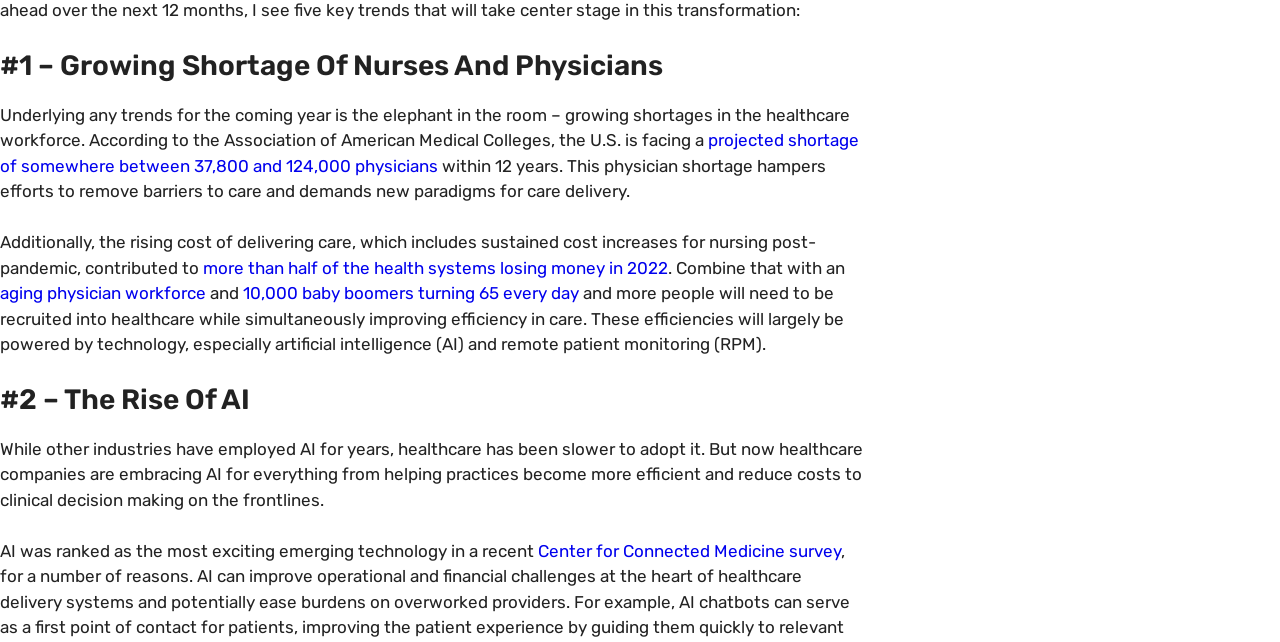Using the provided element description: "aging physician workforce", determine the bounding box coordinates of the corresponding UI element in the screenshot.

[0.0, 0.441, 0.161, 0.472]